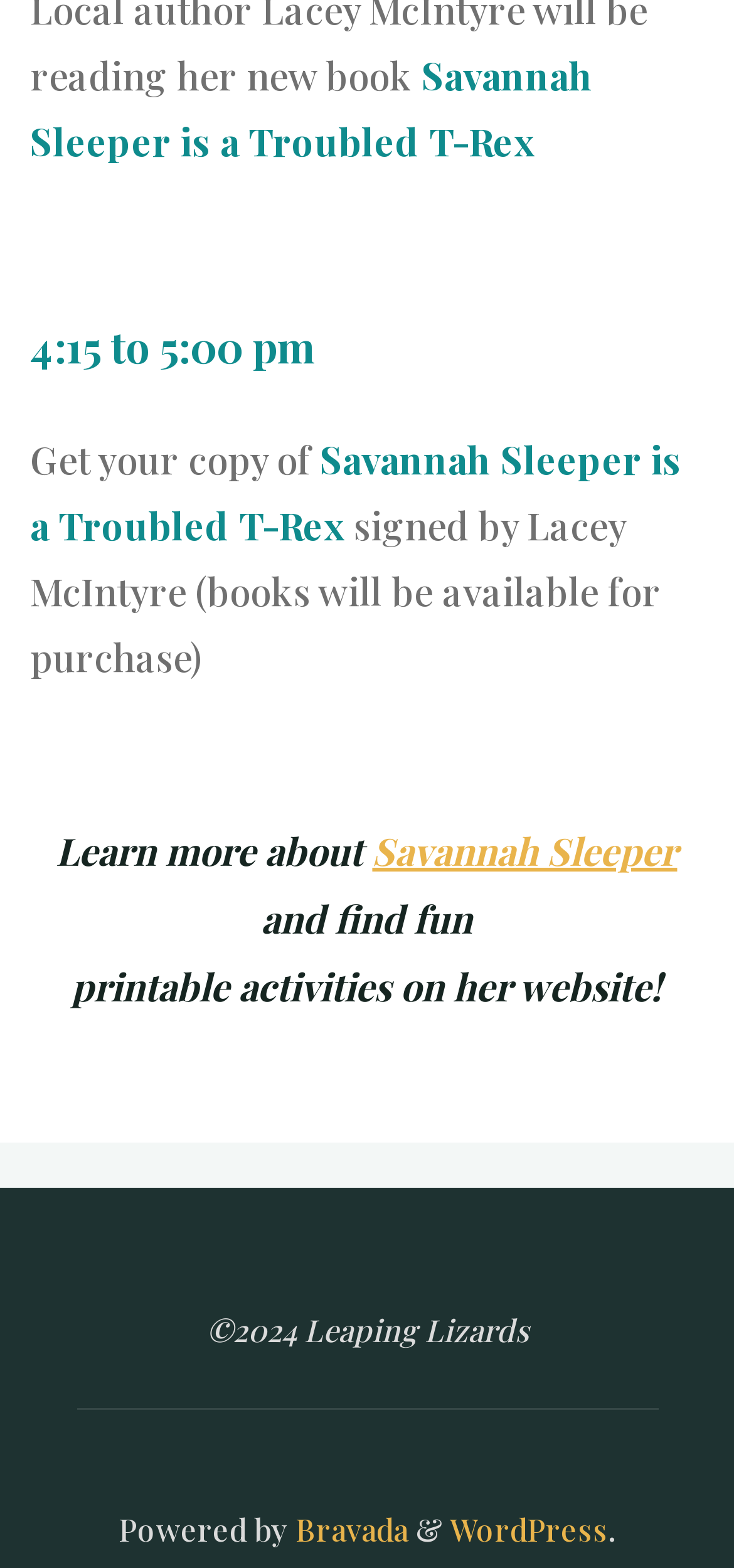Reply to the question below using a single word or brief phrase:
What is the copyright year mentioned on the webpage?

2024